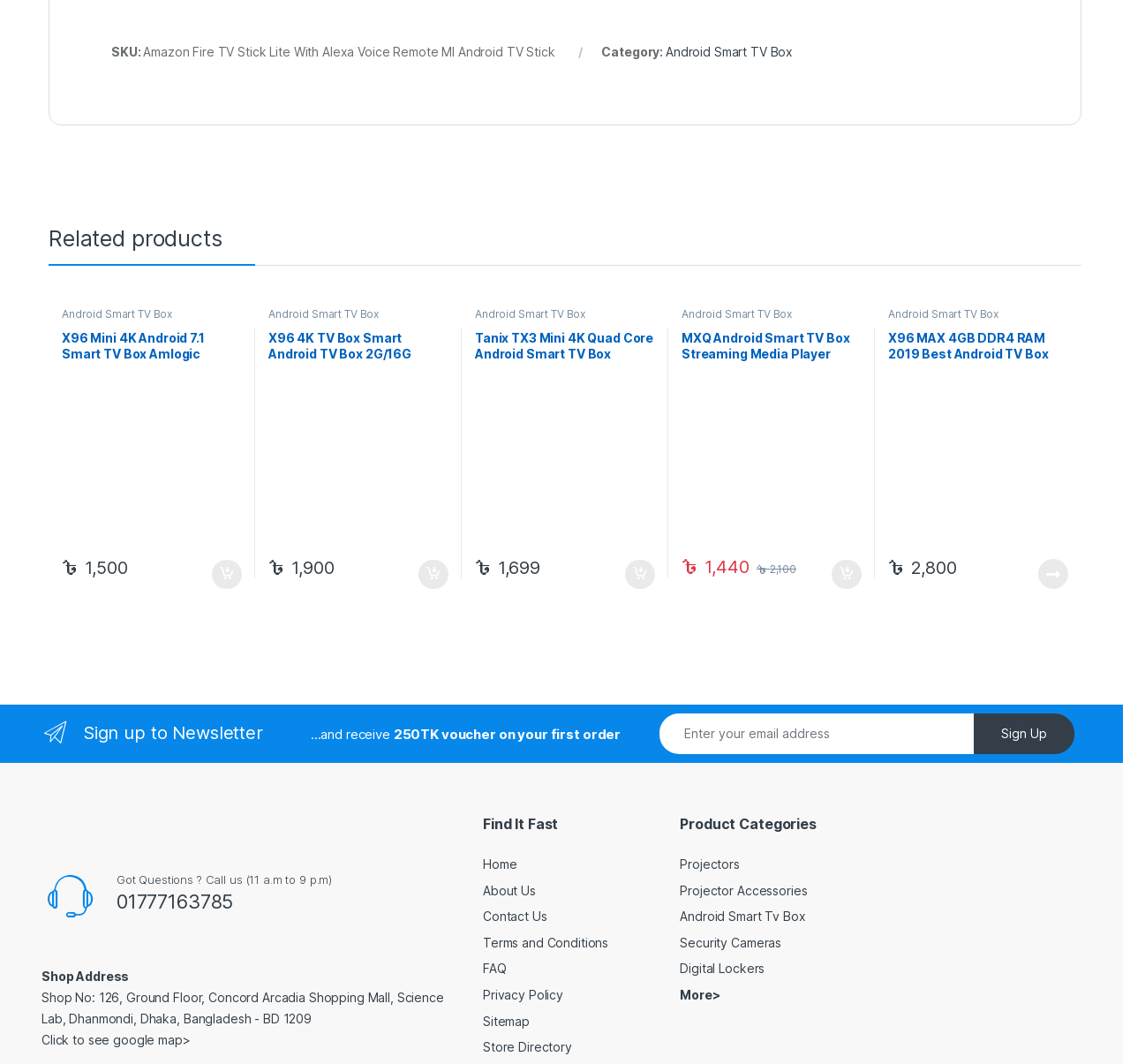Provide a short, one-word or phrase answer to the question below:
What is the name of the shopping mall where the shop is located?

Concord Arcadia Shopping Mall